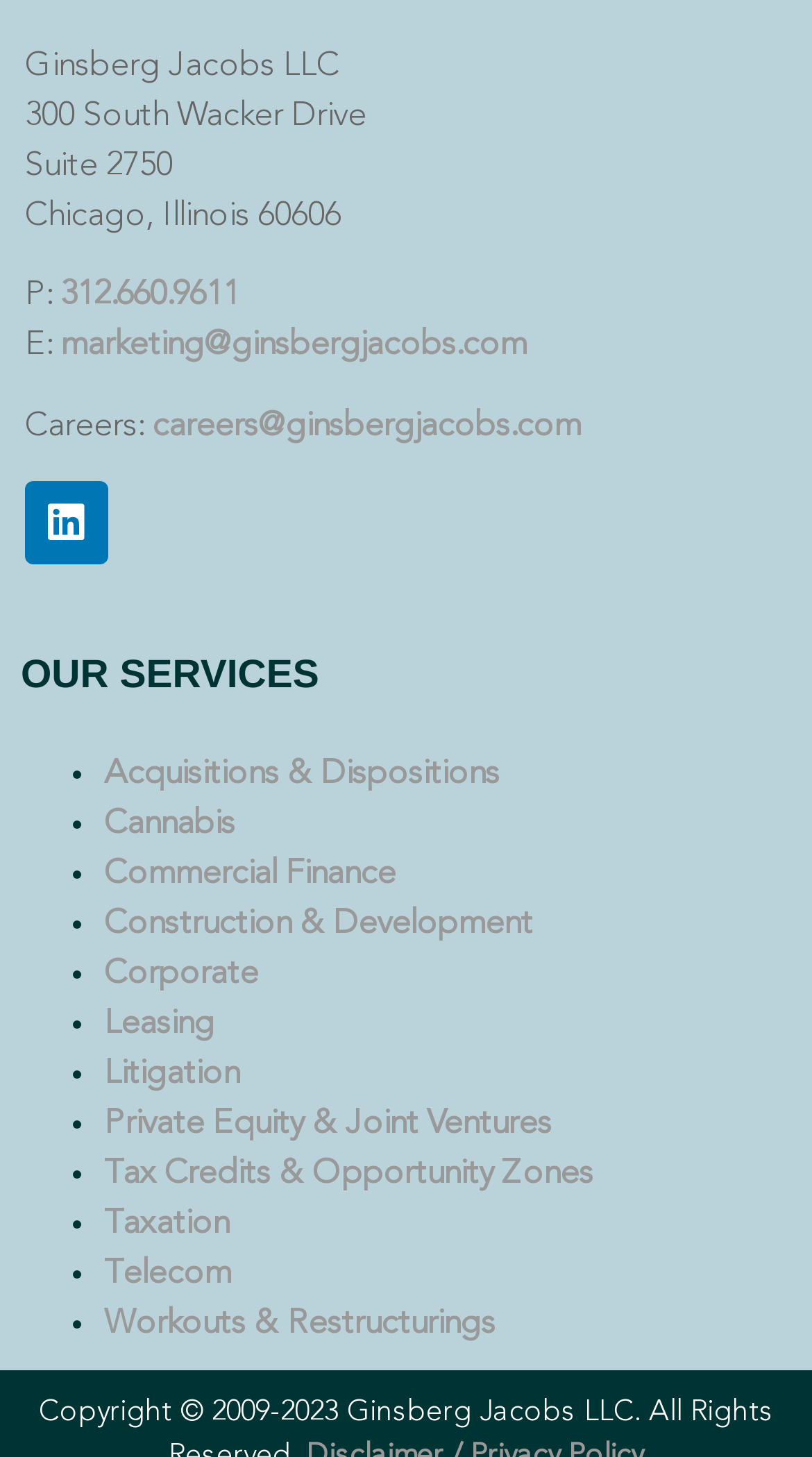Carefully observe the image and respond to the question with a detailed answer:
What is the phone number of Ginsberg Jacobs LLC?

I found the phone number by looking at the link element next to the 'P:' static text, which provides the phone number as '312.660.9611'.